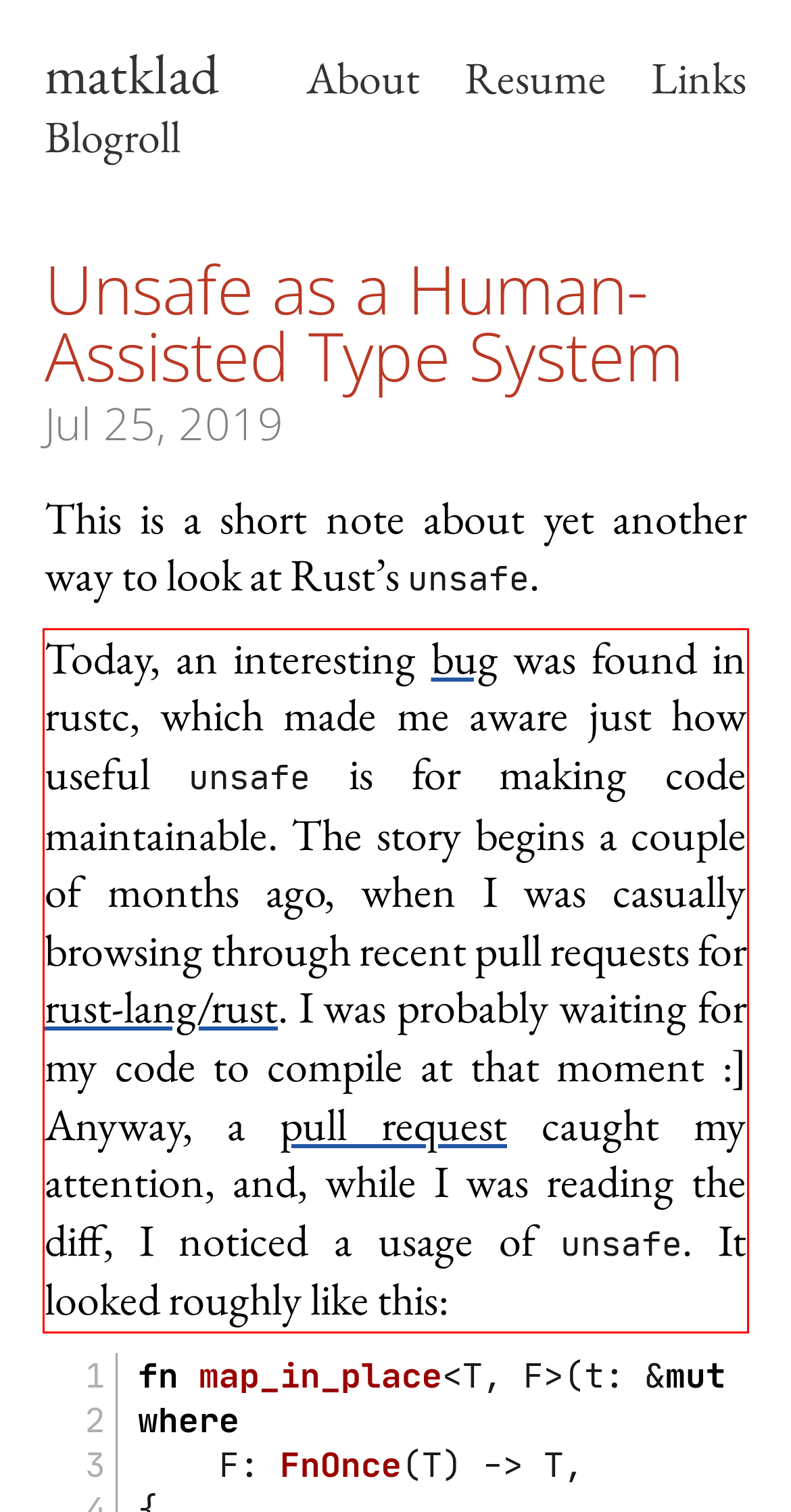You have a screenshot of a webpage with a red bounding box. Identify and extract the text content located inside the red bounding box.

Today, an interesting bug was found in rustc, which made me aware just how useful unsafe is for making code maintainable. The story begins a couple of months ago, when I was casually browsing through recent pull requests for rust-lang/rust. I was probably waiting for my code to compile at that moment :] Anyway, a pull request caught my attention, and, while I was reading the diff, I noticed a usage of unsafe. It looked roughly like this: